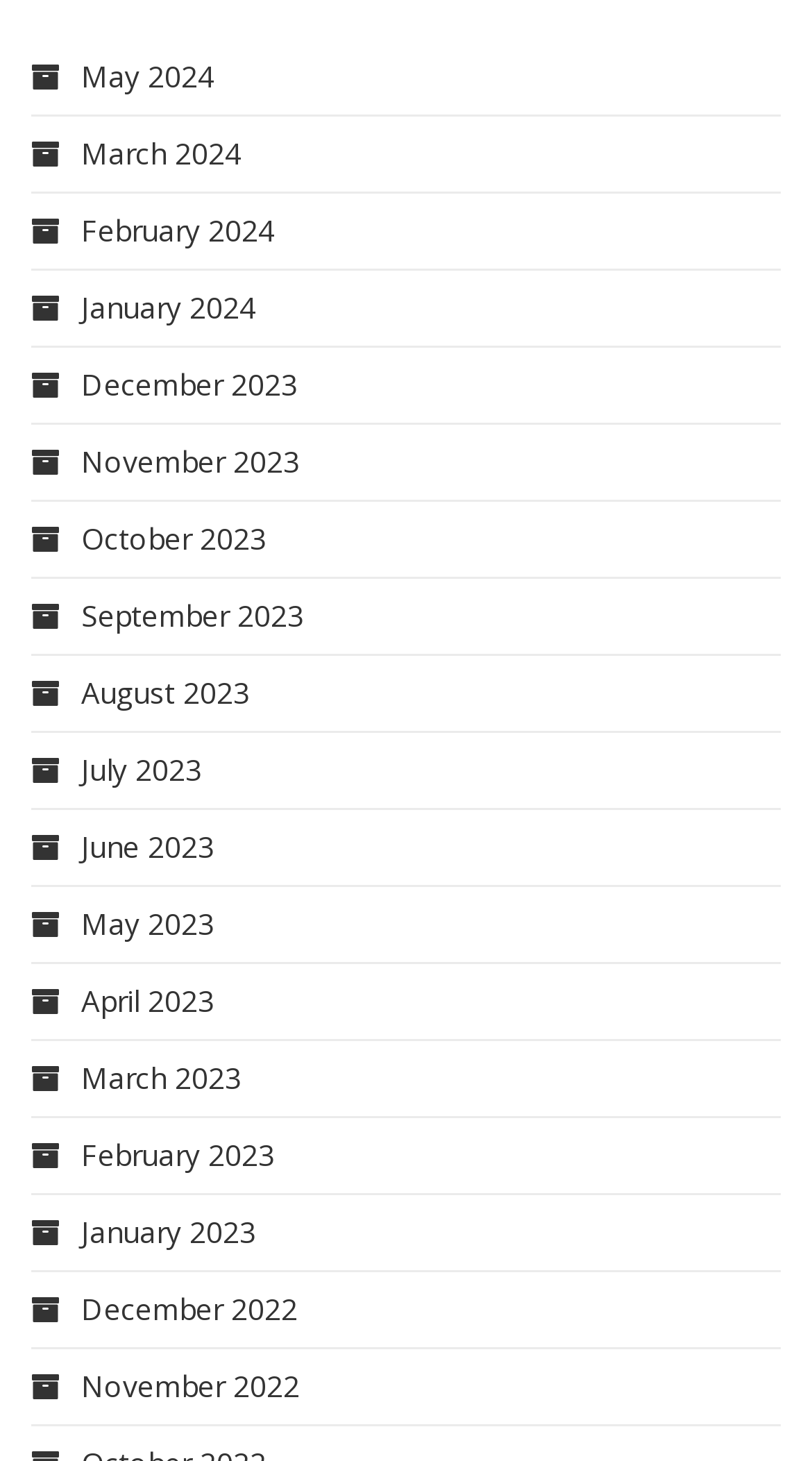Based on what you see in the screenshot, provide a thorough answer to this question: What is the latest month listed in 2023?

I examined the list of links and found that the latest month listed in 2023 is September, which is located near the top of the list.